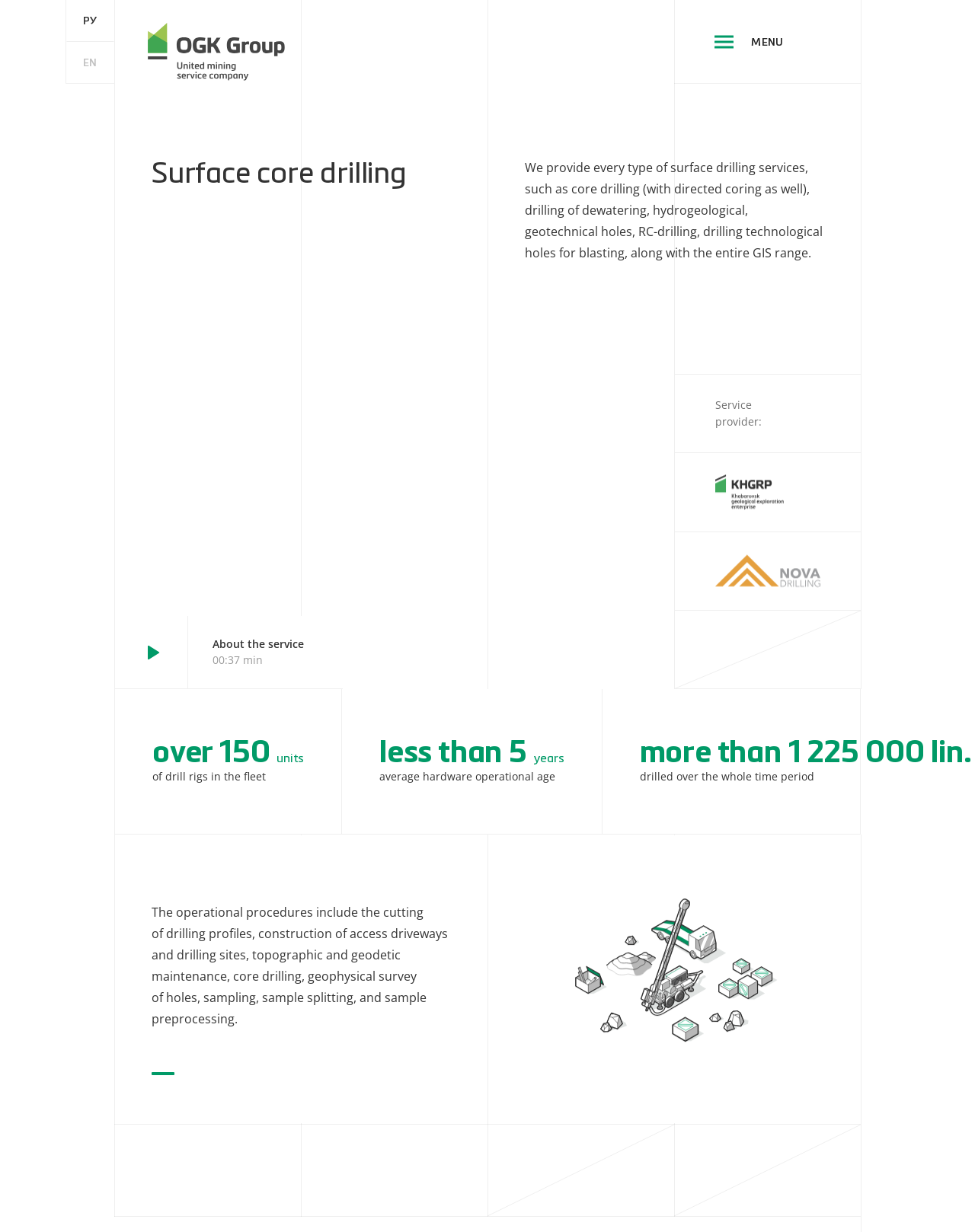How many units of drill rigs are in the fleet?
With the help of the image, please provide a detailed response to the question.

The number of units of drill rigs is mentioned in the text 'over 150 units of drill rigs in the fleet'.